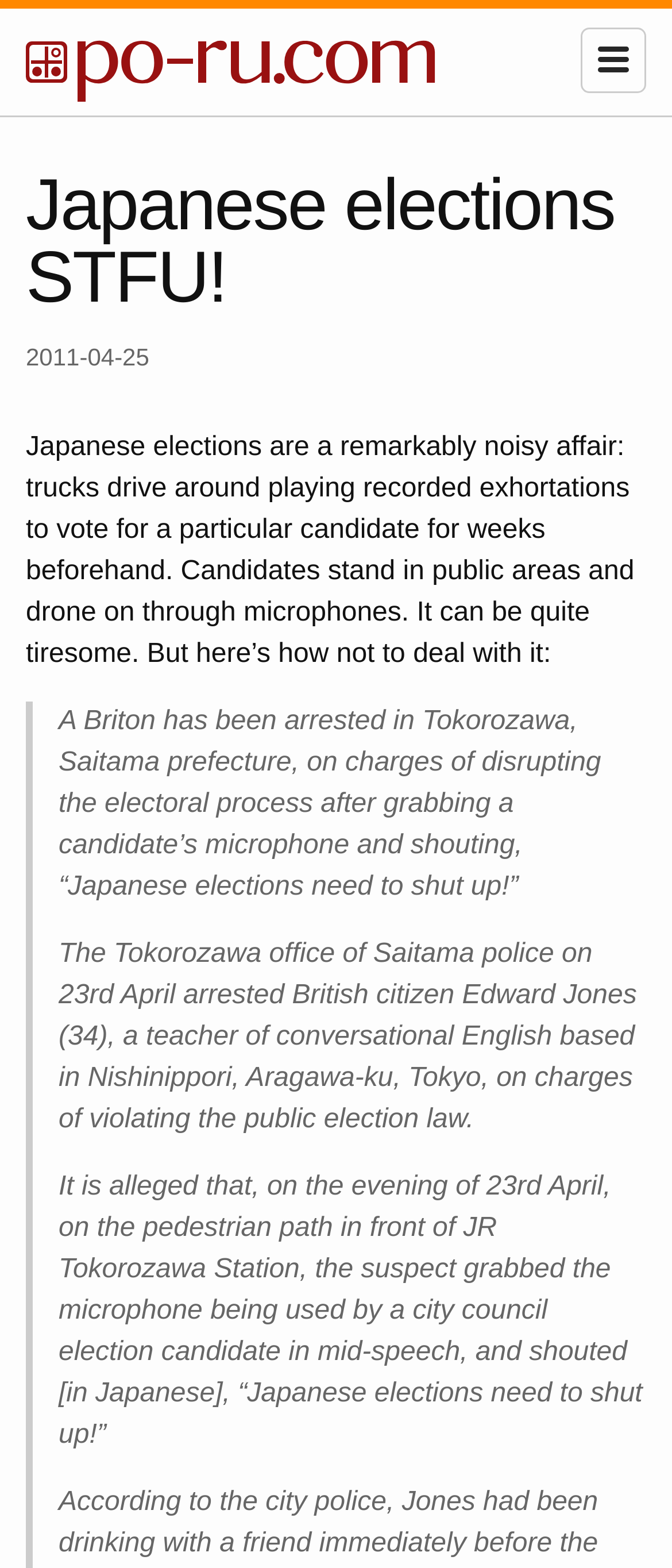What is the topic of this webpage?
Using the details shown in the screenshot, provide a comprehensive answer to the question.

Based on the webpage content, it appears that the topic is Japanese elections, specifically the noise and disruptions caused by election campaigns.